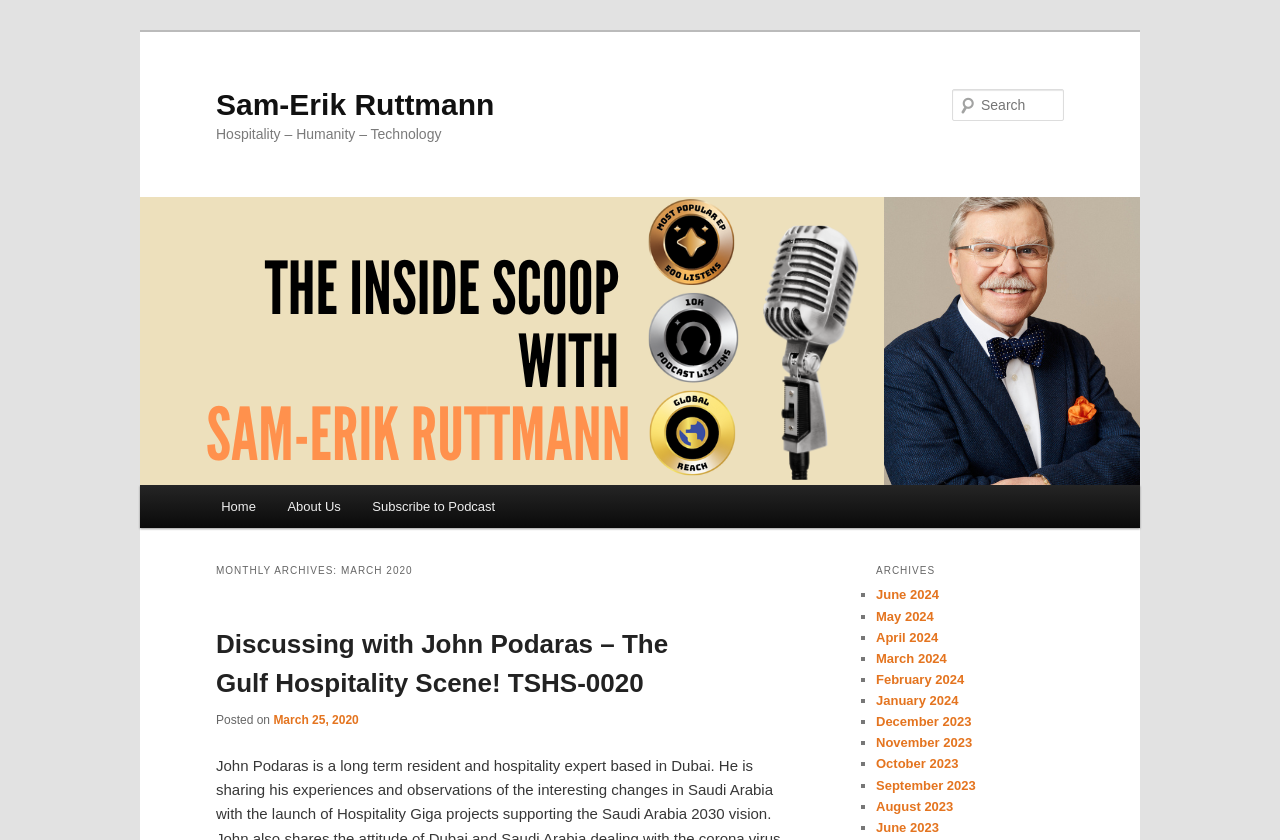Answer the question briefly using a single word or phrase: 
What is the title of the first blog post?

Discussing with John Podaras – The Gulf Hospitality Scene! TSHS-0020